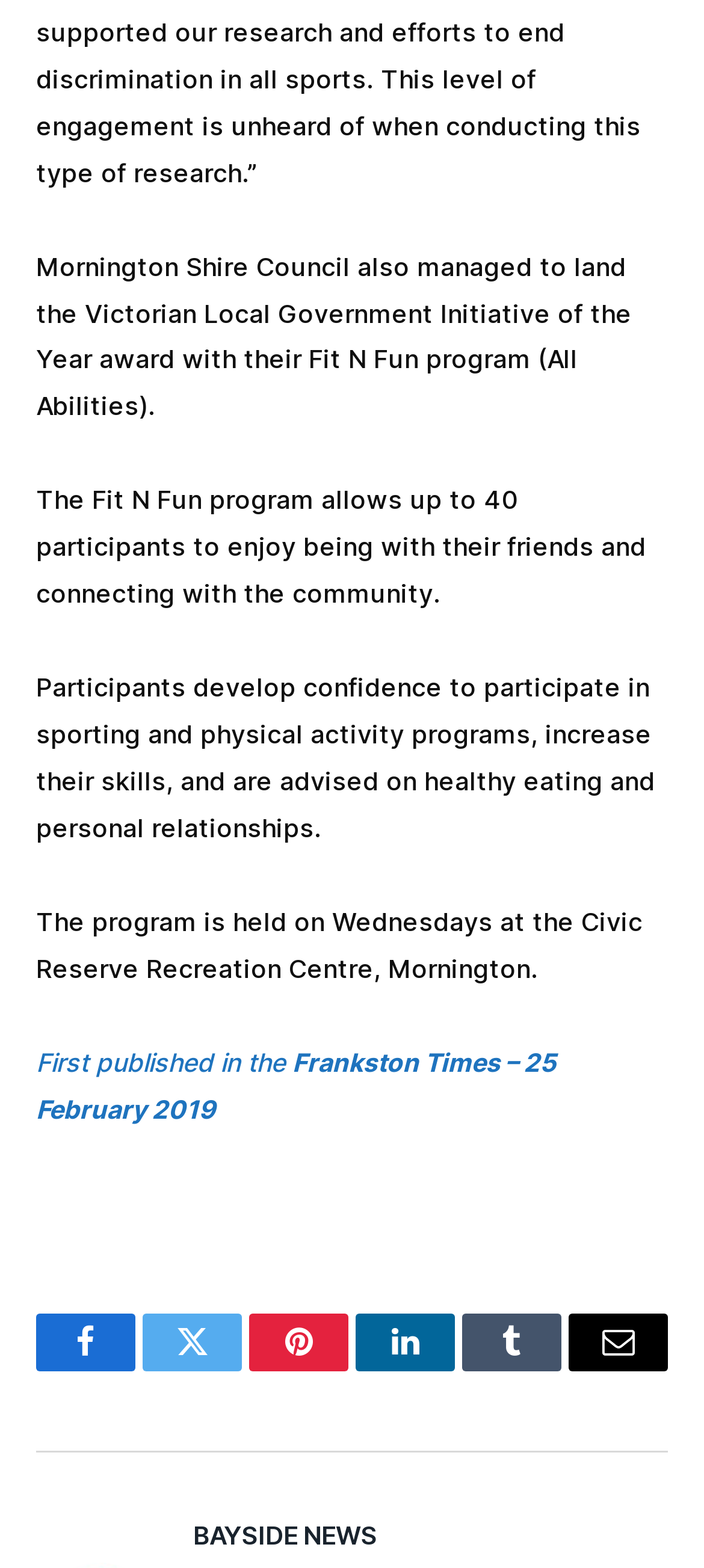Respond to the question below with a single word or phrase:
What is the name of the award won by Mornington Shire Council?

Victorian Local Government Initiative of the Year